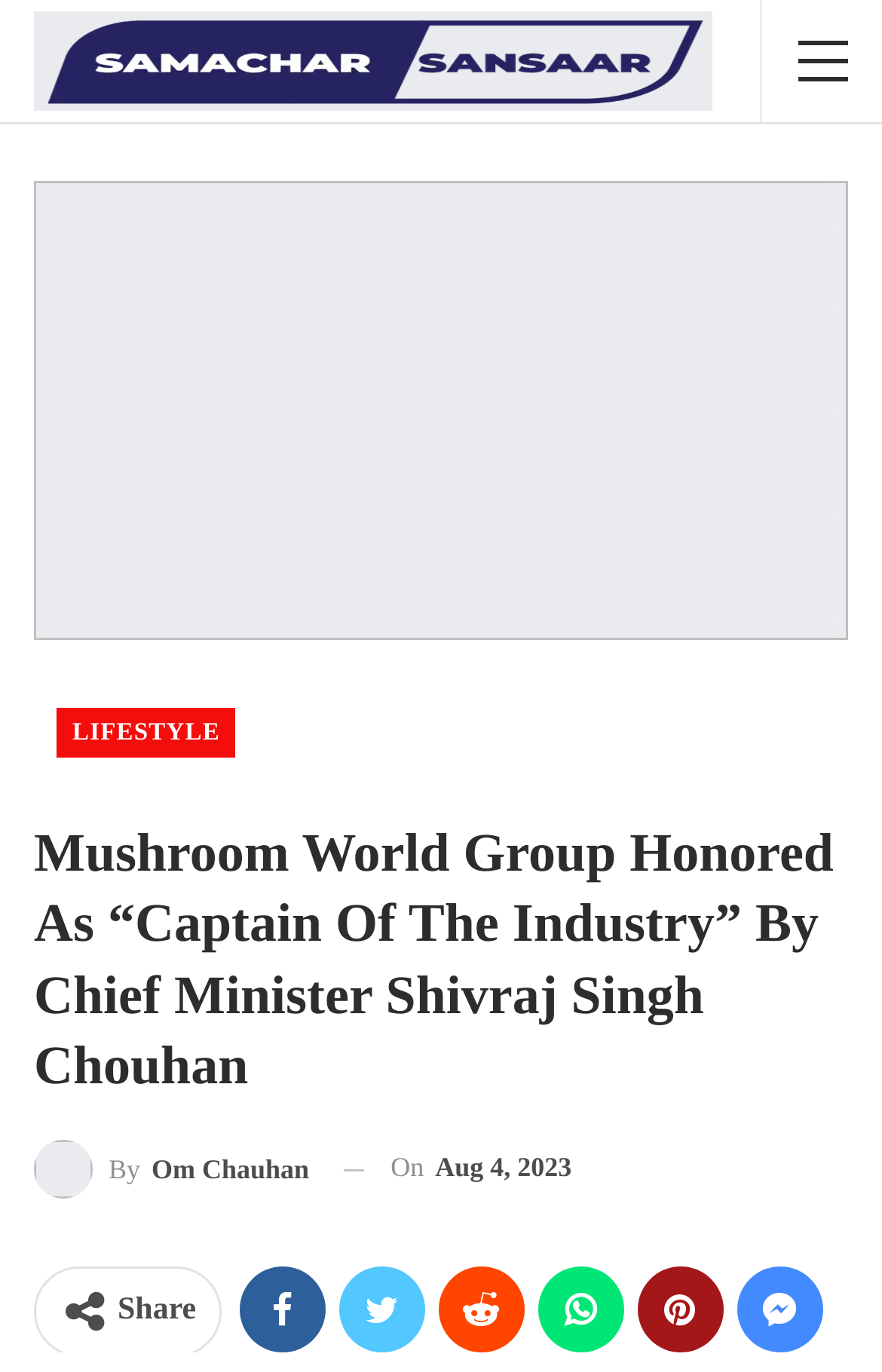Using the information in the image, give a detailed answer to the following question: What is the name of the group honored?

The name of the group honored can be found in the main heading of the webpage, which is 'Mushroom World Group Honored As “Captain Of The Industry” By Chief Minister Shivraj Singh Chouhan'.